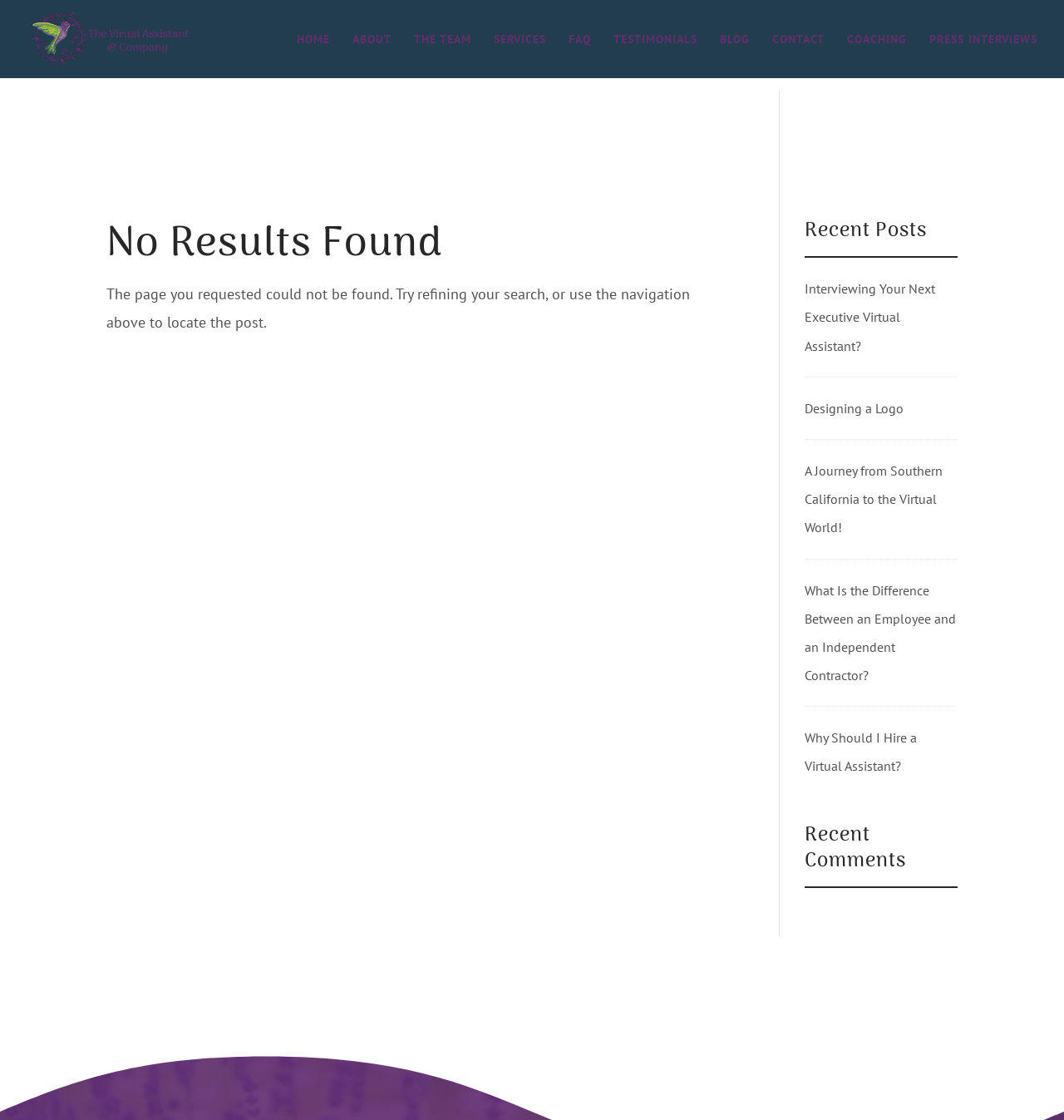Respond concisely with one word or phrase to the following query:
How many recent comments are listed on the webpage?

None